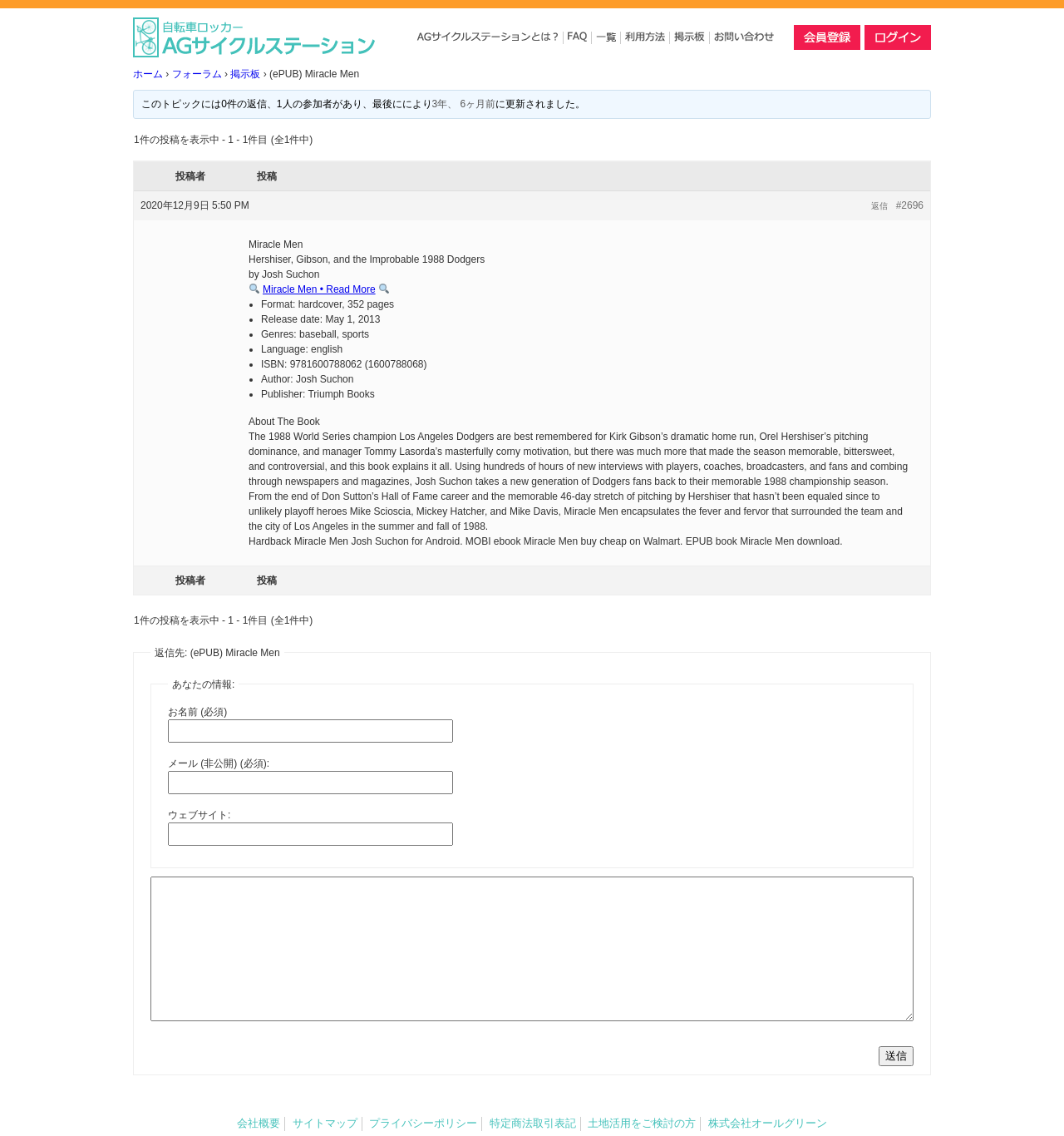Provide a brief response to the question below using a single word or phrase: 
Who is the author of the book?

Josh Suchon